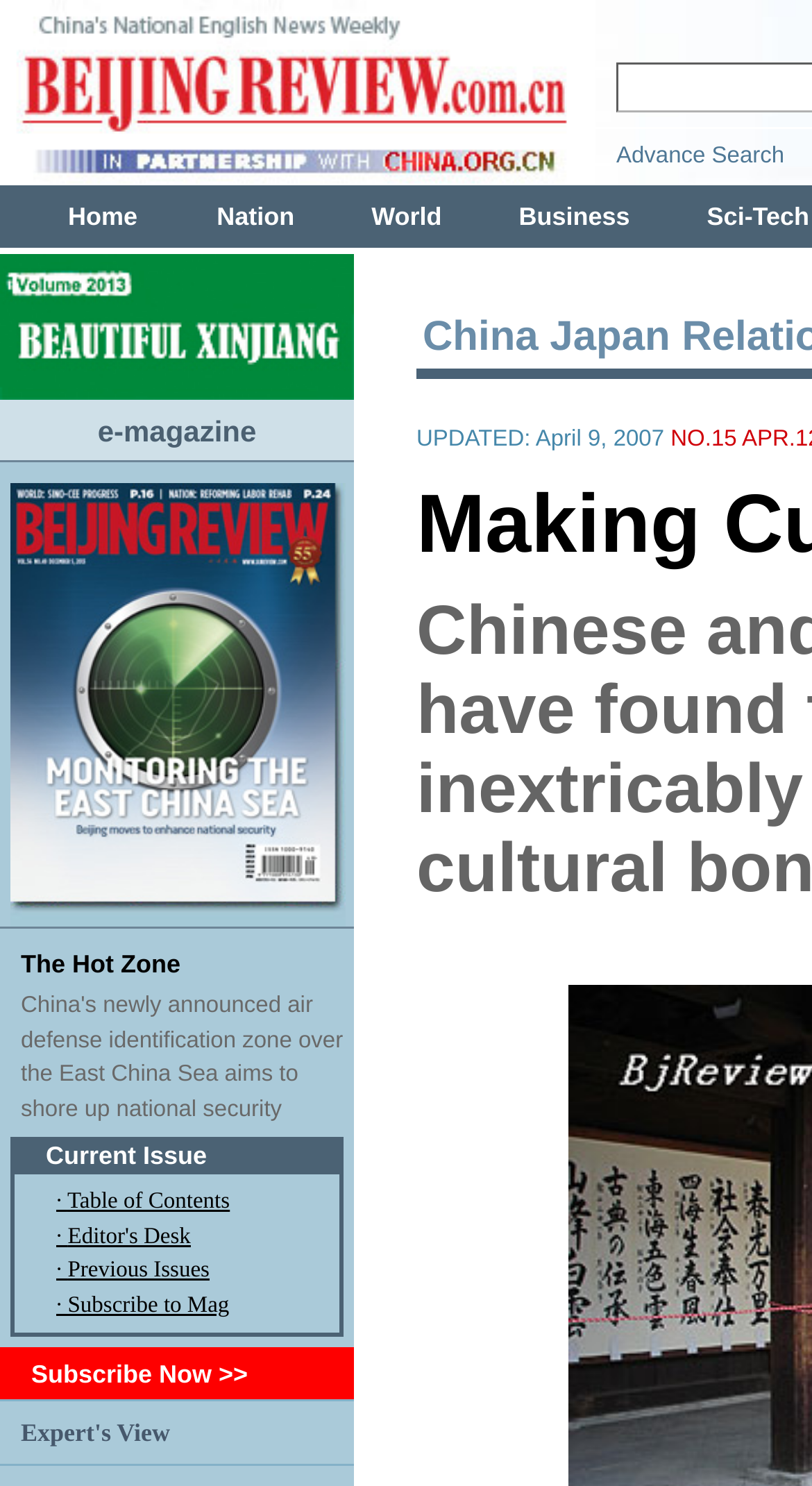Determine the bounding box for the UI element that matches this description: "Subscribe Now >>".

[0.038, 0.914, 0.305, 0.934]